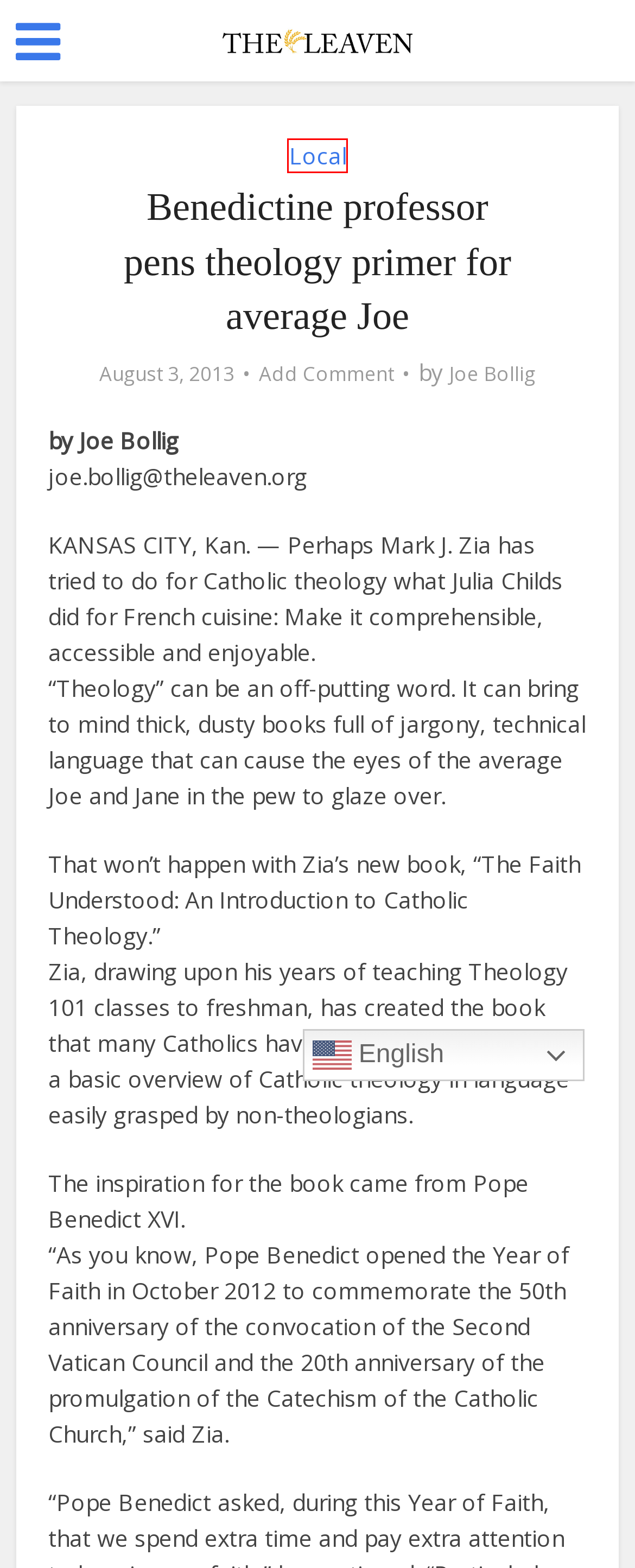Given a webpage screenshot featuring a red rectangle around a UI element, please determine the best description for the new webpage that appears after the element within the bounding box is clicked. The options are:
A. Aaron Waldeck ordained as the archdiocese’s newest priest - The Leaven Catholic Newspaper
B. CEF scholarships will follow CTK kids to other Catholic schools - The Leaven Catholic Newspaper
C. Schools Archives - The Leaven Catholic Newspaper
D. Local Archives - The Leaven Catholic Newspaper
E. Joe Bollig, Author at The Leaven Catholic Newspaper
F. New assignments announced - The Leaven Catholic Newspaper
G. Parishes Archives - The Leaven Catholic Newspaper
H. Archdiocese Archives - The Leaven Catholic Newspaper

D